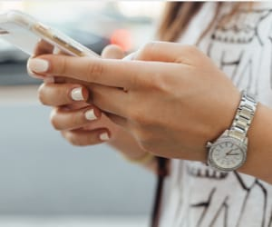Provide a brief response to the question using a single word or phrase: 
What is the person engaged with?

A smartphone